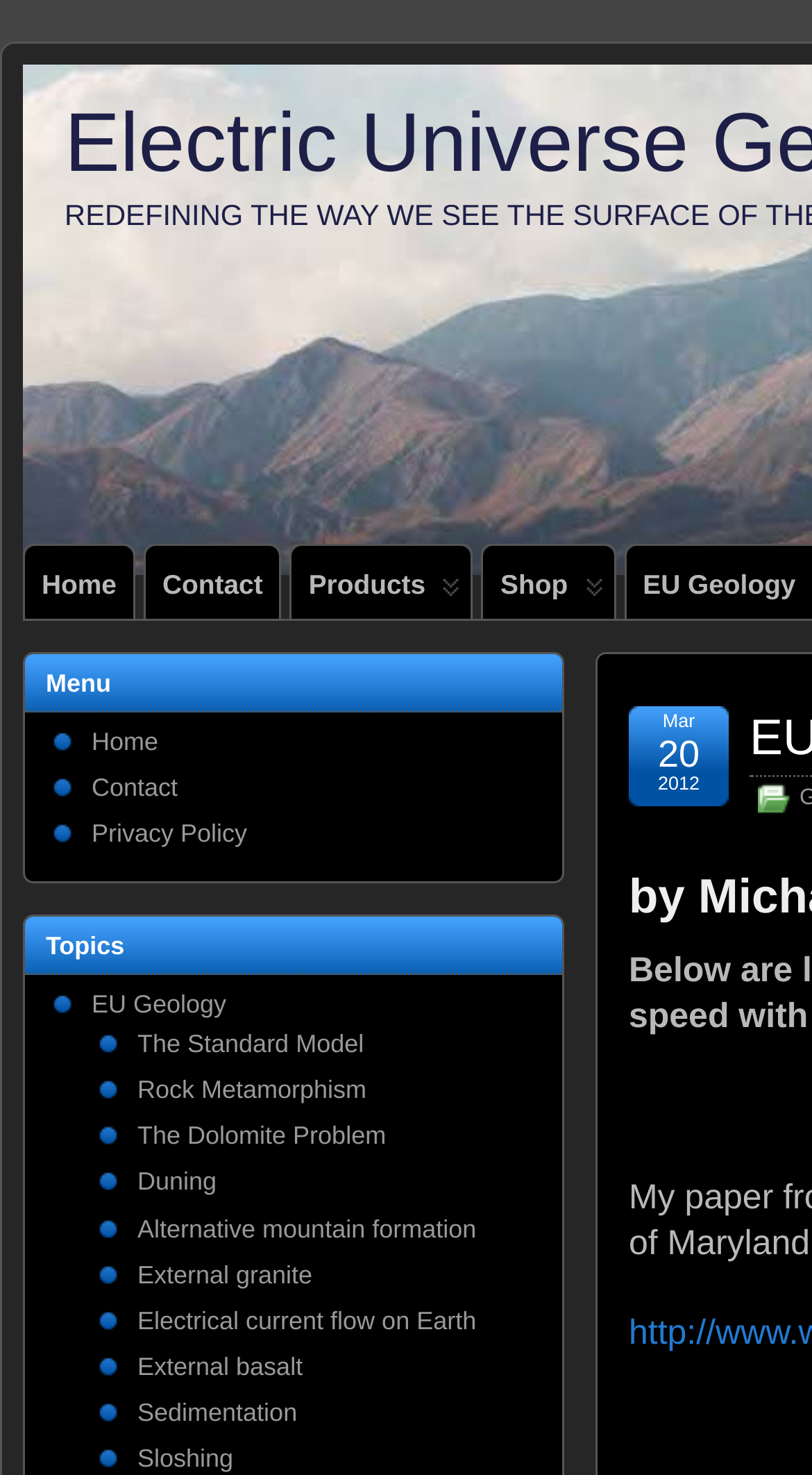Analyze the image and answer the question with as much detail as possible: 
What is the second link in the top navigation bar?

I looked at the top navigation bar and found that the second link is 'Contact'.